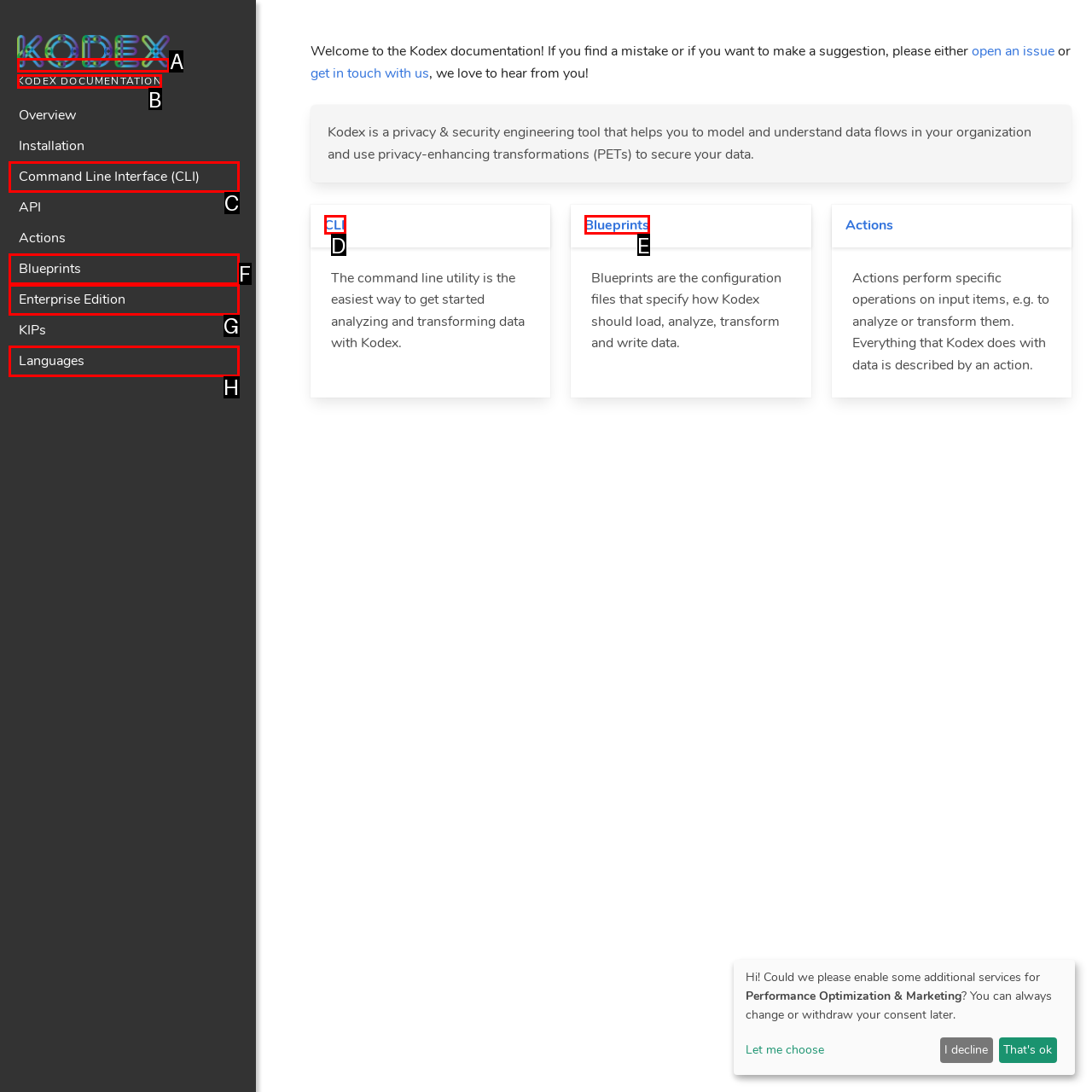Which letter corresponds to the correct option to complete the task: Click on the Kodex Documentation link?
Answer with the letter of the chosen UI element.

B